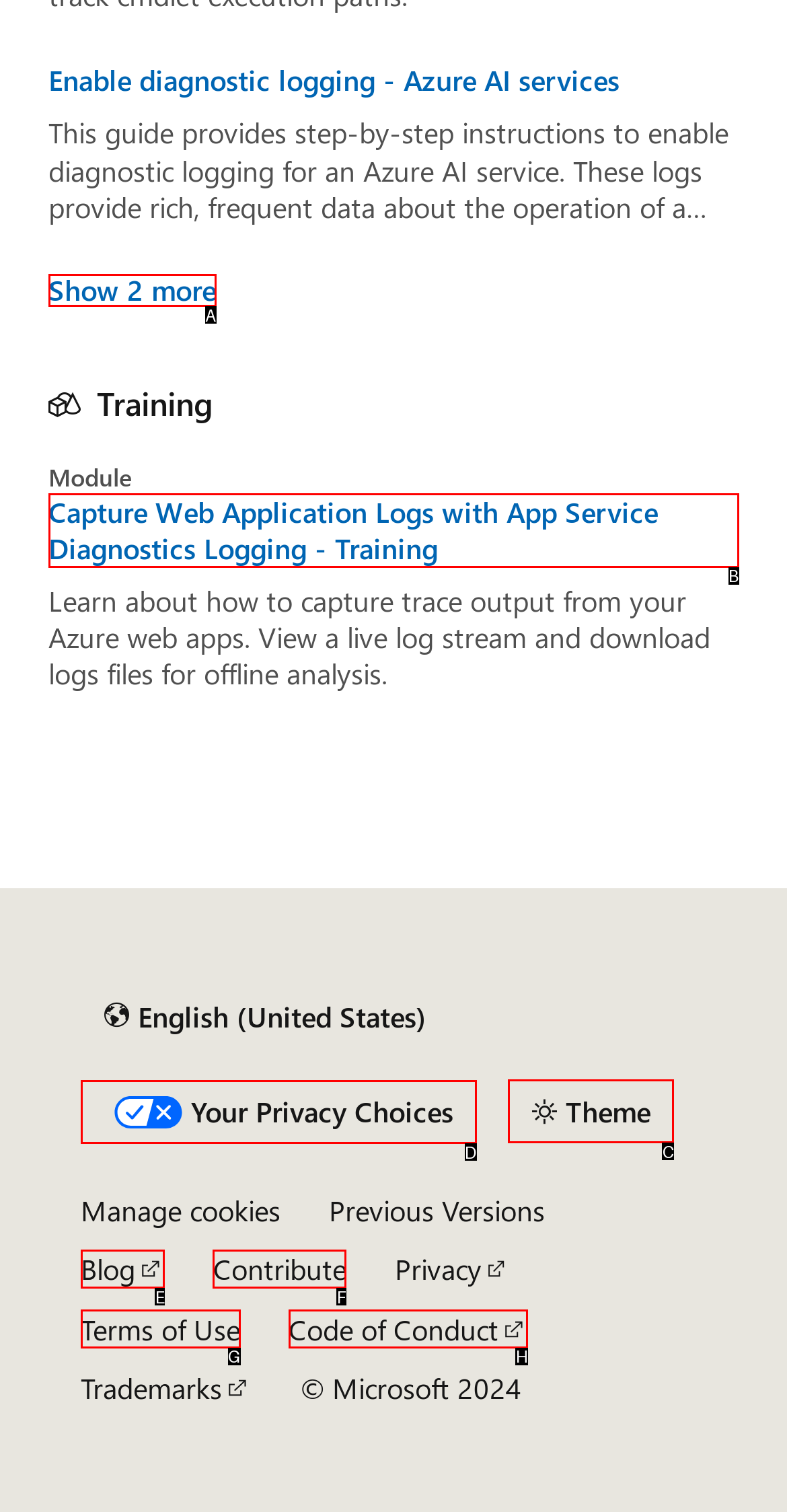Which option should I select to accomplish the task: Login to the website? Respond with the corresponding letter from the given choices.

None